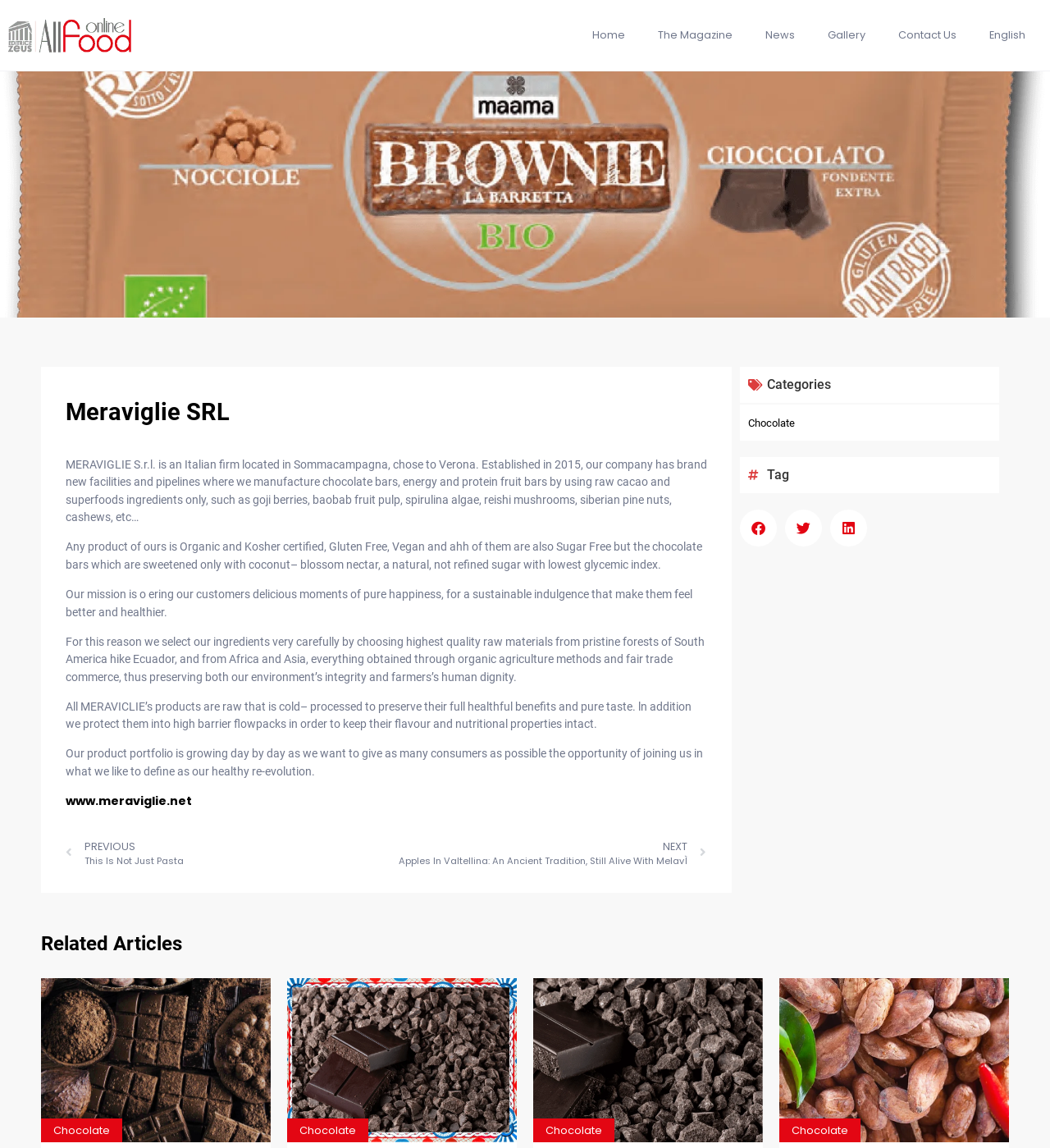Please provide a one-word or phrase answer to the question: 
How are the products packaged?

High barrier flowpacks